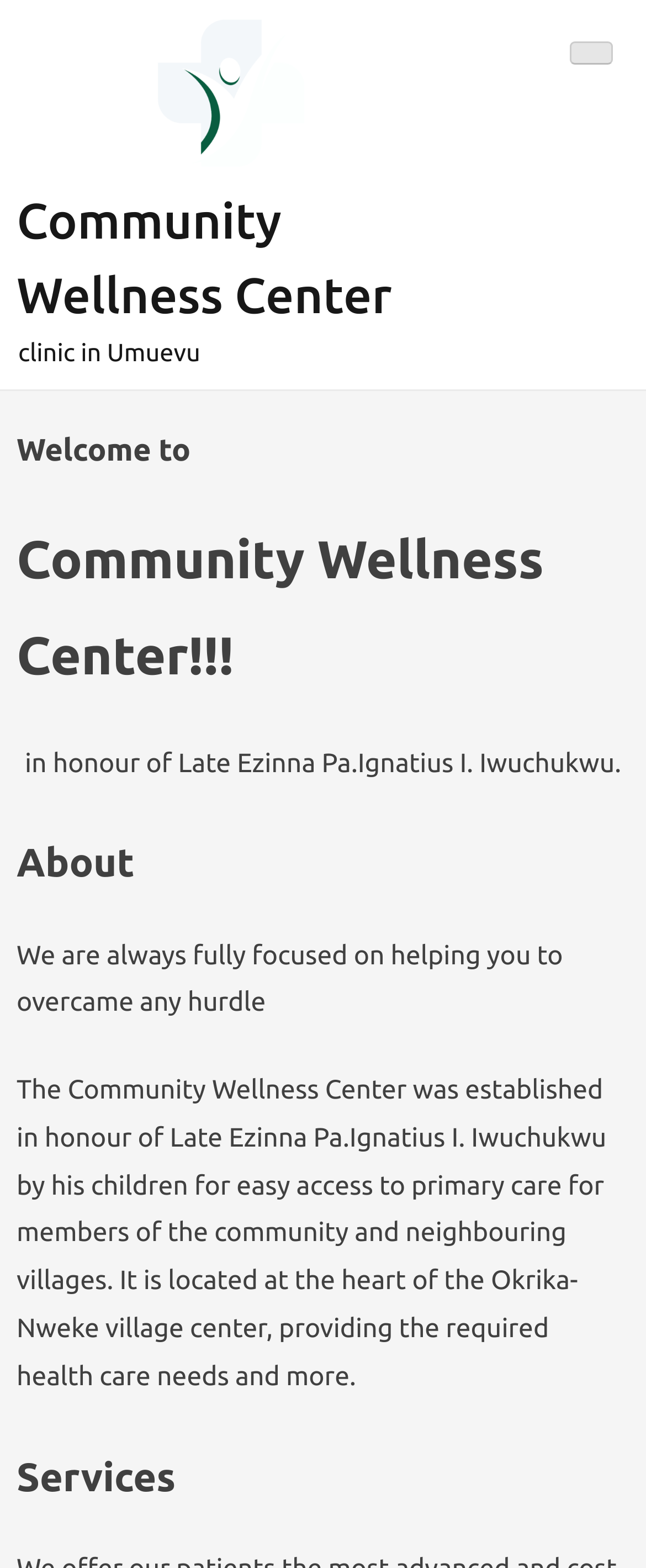Where is the Community Wellness Center located?
Please analyze the image and answer the question with as much detail as possible.

The static text 'It is located at the heart of the Okrika-Nweke village center...' provides this information.